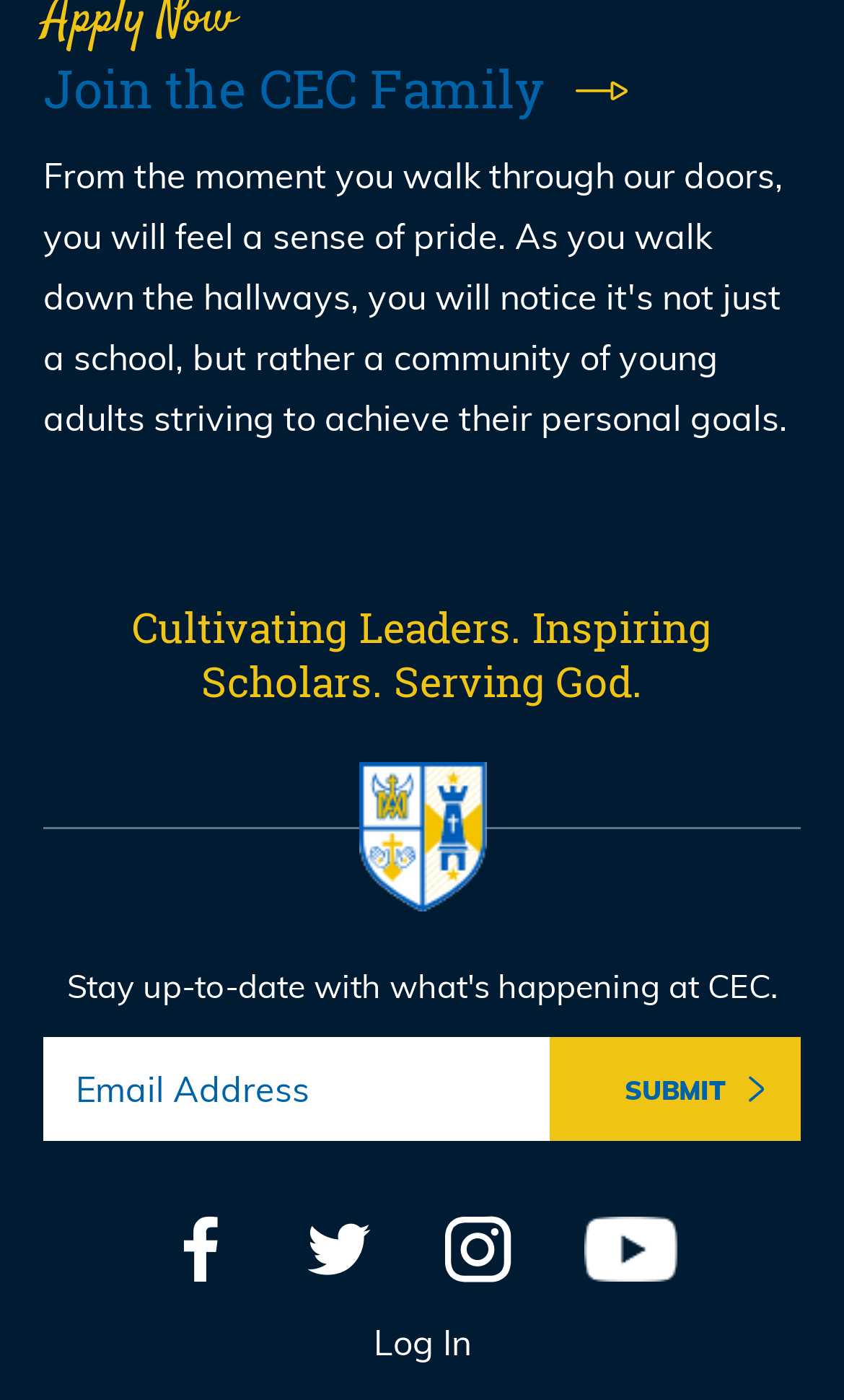Give a one-word or one-phrase response to the question: 
What is the organization's motto?

Cultivating Leaders. Inspiring Scholars. Serving God.